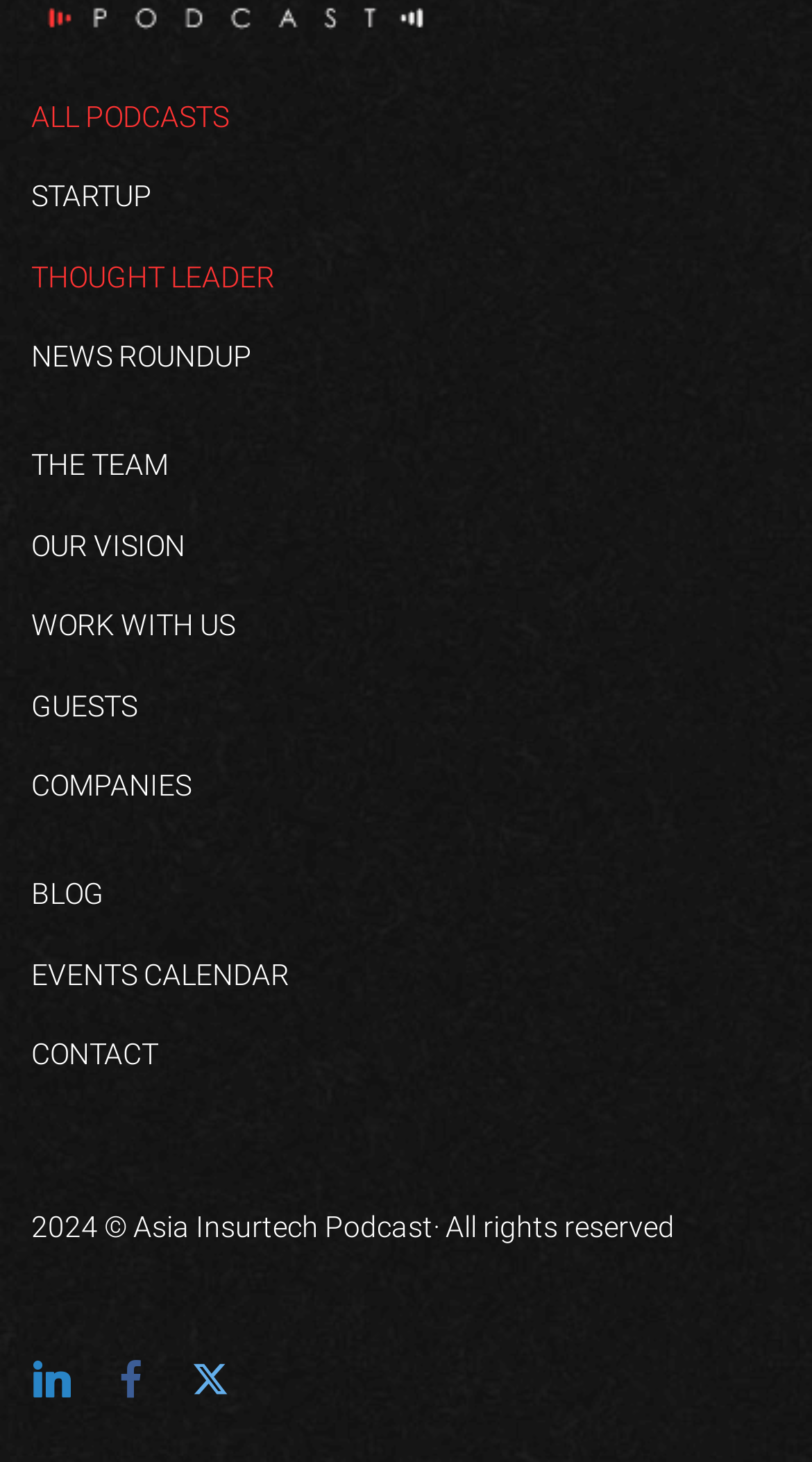Can you identify the bounding box coordinates of the clickable region needed to carry out this instruction: 'contact us'? The coordinates should be four float numbers within the range of 0 to 1, stated as [left, top, right, bottom].

[0.038, 0.71, 0.195, 0.732]